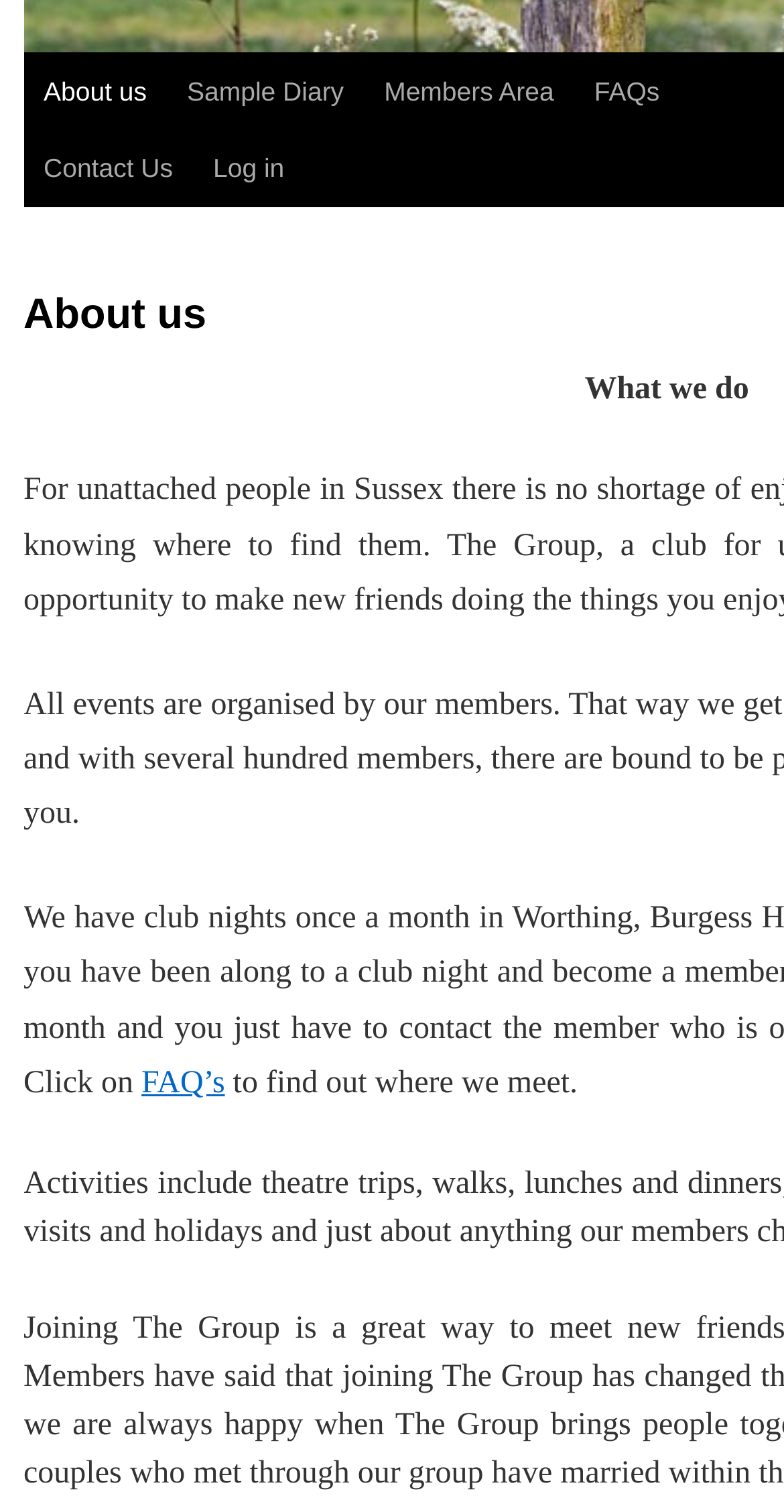Based on the description "FAQ’s", find the bounding box of the specified UI element.

[0.18, 0.705, 0.287, 0.728]